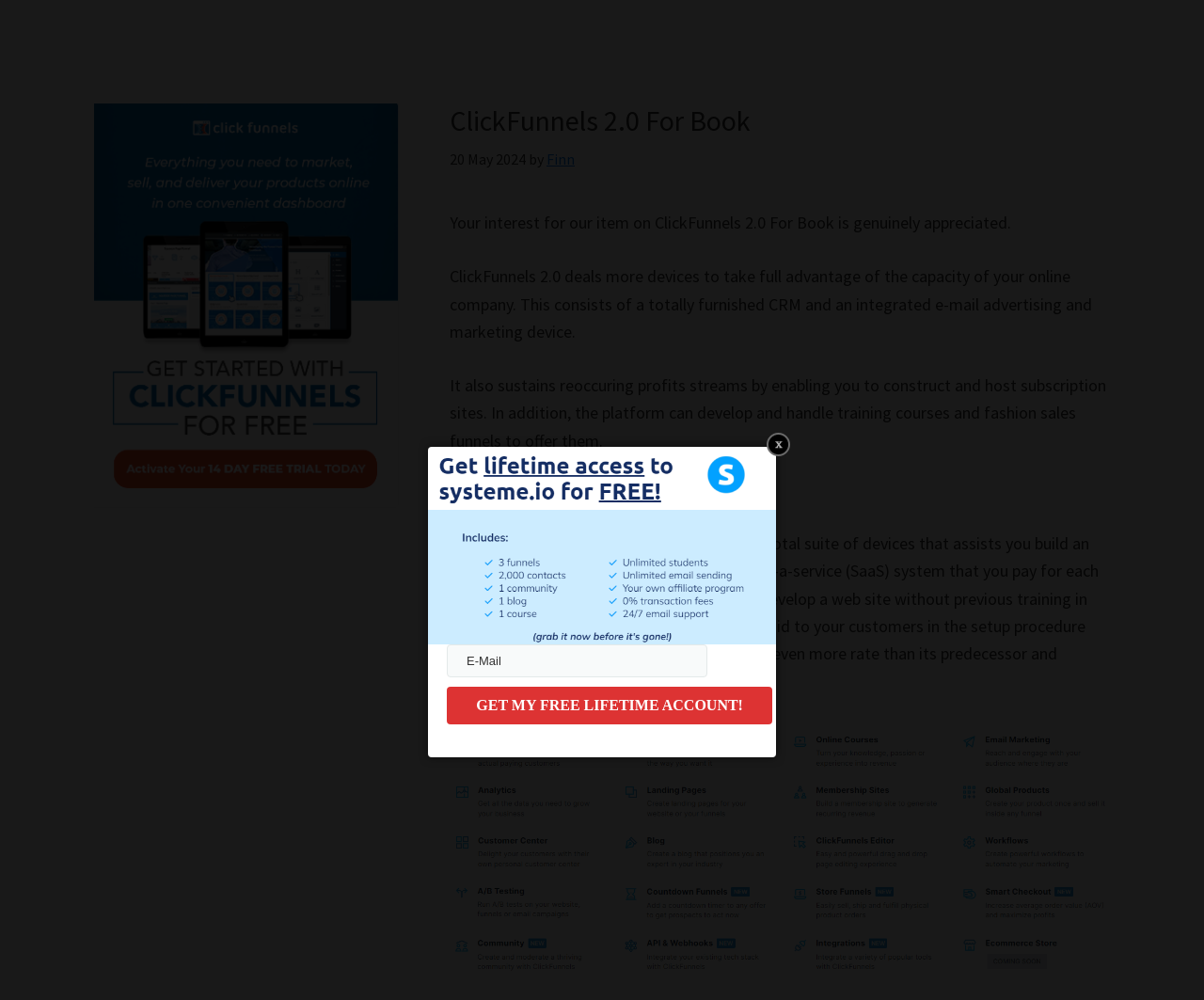Provide an in-depth description of the elements and layout of the webpage.

This webpage is about ClickFunnels 2.0 For Book, with a prominent header at the top center of the page displaying the title "ClickFunnels 2.0 For Book". Below the header, there is a timestamp "20 May 2024" and the author's name "Finn". 

The main content area is divided into several sections. The first section starts with a brief introduction, expressing appreciation for the user's interest in ClickFunnels 2.0 For Book. This is followed by a paragraph describing the features of ClickFunnels 2.0, including its ability to take advantage of online business capacity, integrated email marketing, and support for recurring revenue streams.

The next section is headed by "Sales Funnel Builder" and provides a detailed description of the new version of ClickFunnels, highlighting its capabilities as a software-as-a-service (SaaS) platform that allows users to build a website without prior web development experience.

To the left of the main content area, there is a primary sidebar with a heading "Primary Sidebar" and a link below it. At the bottom right of the page, there is a form with an "E-Mail" textbox and a "GET MY FREE LIFETIME ACCOUNT!" button.